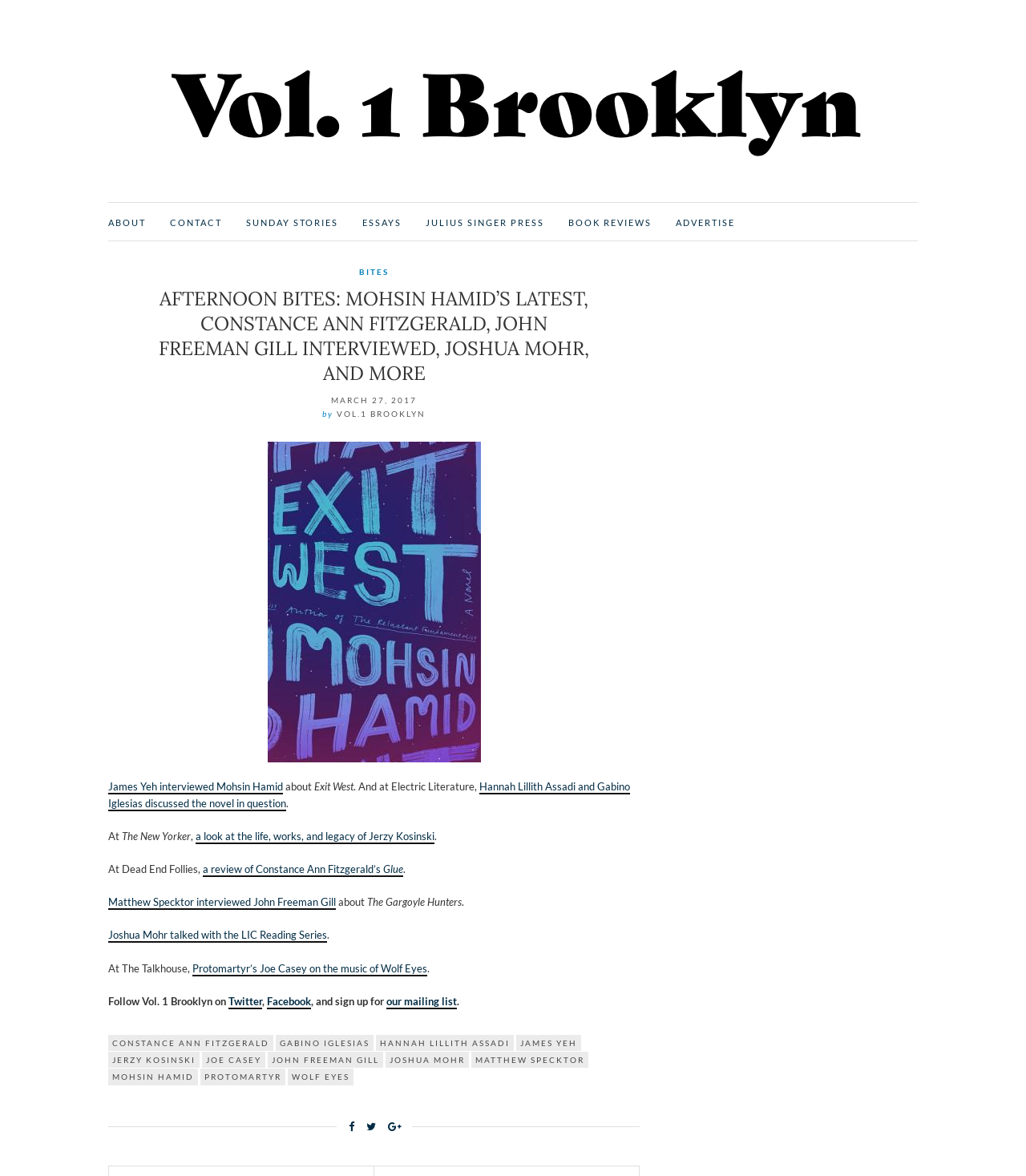Describe all the significant parts and information present on the webpage.

This webpage is a literary blog featuring various articles, interviews, and book reviews. At the top, there is a heading "Vol. 1 Brooklyn" with a logo image next to it. Below the heading, there are several links to different sections of the website, including "ABOUT", "CONTACT", "SUNDAY STORIES", "ESSAYS", "JULIUS SINGER PRESS", "BOOK REVIEWS", and "ADVERTISE".

The main content of the page is an article titled "AFTERNOON BITES: MOHSIN HAMID’S LATEST, CONSTANCE ANN FITZGERALD, JOHN FREEMAN GILL INTERVIEWED, JOSHUA MOHR, AND MORE". The article is divided into several sections, each featuring a different topic or interview. There is an image of a book cover, "exit-cover", on the left side of the page.

The first section discusses Mohsin Hamid's new novel, "Exit West", with a link to an interview with the author. The next section talks about a discussion between Hannah Lillith Assadi and Gabino Iglesias about the novel. Following this, there is a section about an article in The New Yorker discussing the life and works of Jerzy Kosinski.

The page also features reviews of books, including Constance Ann Fitzgerald's "Glue" and John Freeman Gill's "The Gargoyle Hunters". Additionally, there are links to interviews with authors, such as Joshua Mohr, and discussions about music, like Protomartyr's Joe Casey on the music of Wolf Eyes.

At the bottom of the page, there are links to follow Vol. 1 Brooklyn on Twitter, Facebook, and to sign up for their mailing list. There are also links to the authors and individuals mentioned in the article, including Constance Ann Fitzgerald, Gabino Iglesias, Hannah Lillith Assadi, James Yeh, Jerzy Kosinski, Joe Casey, John Freeman Gill, Joshua Mohr, Matthew Specktor, Mohsin Hamid, Protomartyr, and Wolf Eyes.